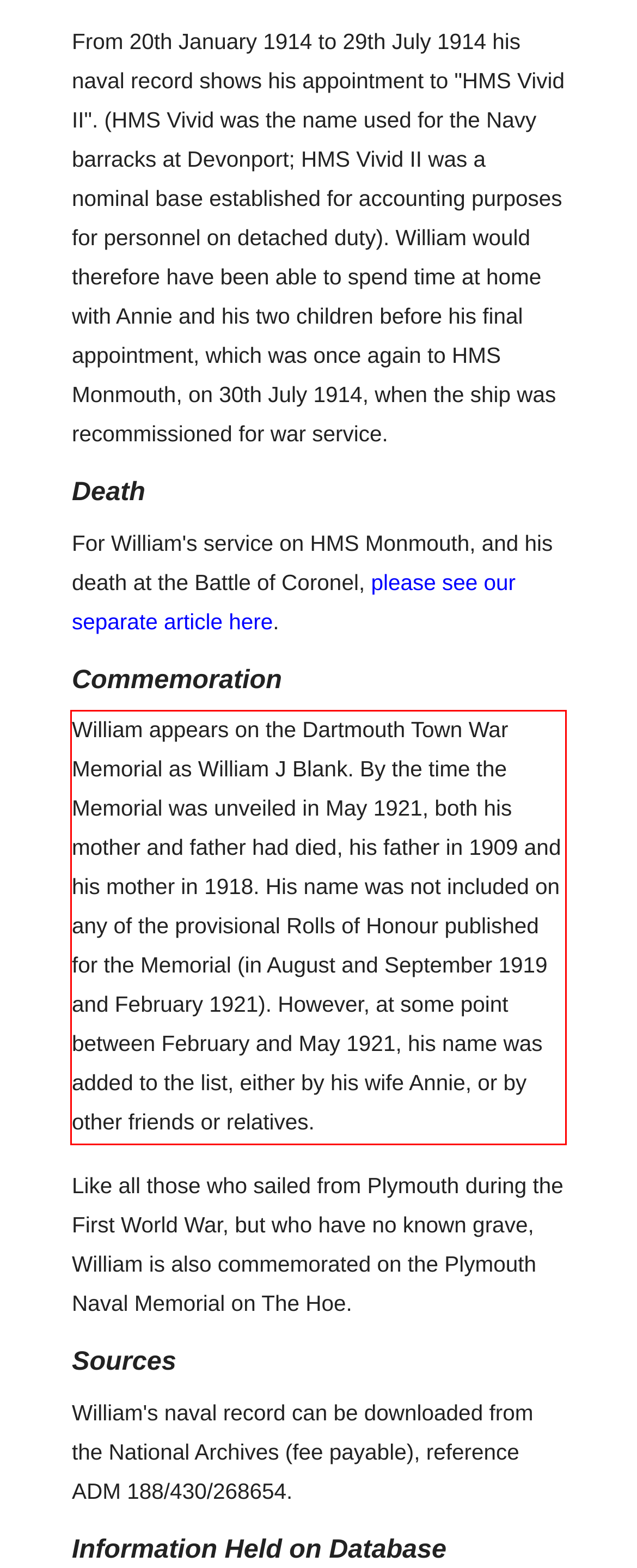Using the provided webpage screenshot, identify and read the text within the red rectangle bounding box.

William appears on the Dartmouth Town War Memorial as William J Blank. By the time the Memorial was unveiled in May 1921, both his mother and father had died, his father in 1909 and his mother in 1918. His name was not included on any of the provisional Rolls of Honour published for the Memorial (in August and September 1919 and February 1921). However, at some point between February and May 1921, his name was added to the list, either by his wife Annie, or by other friends or relatives.